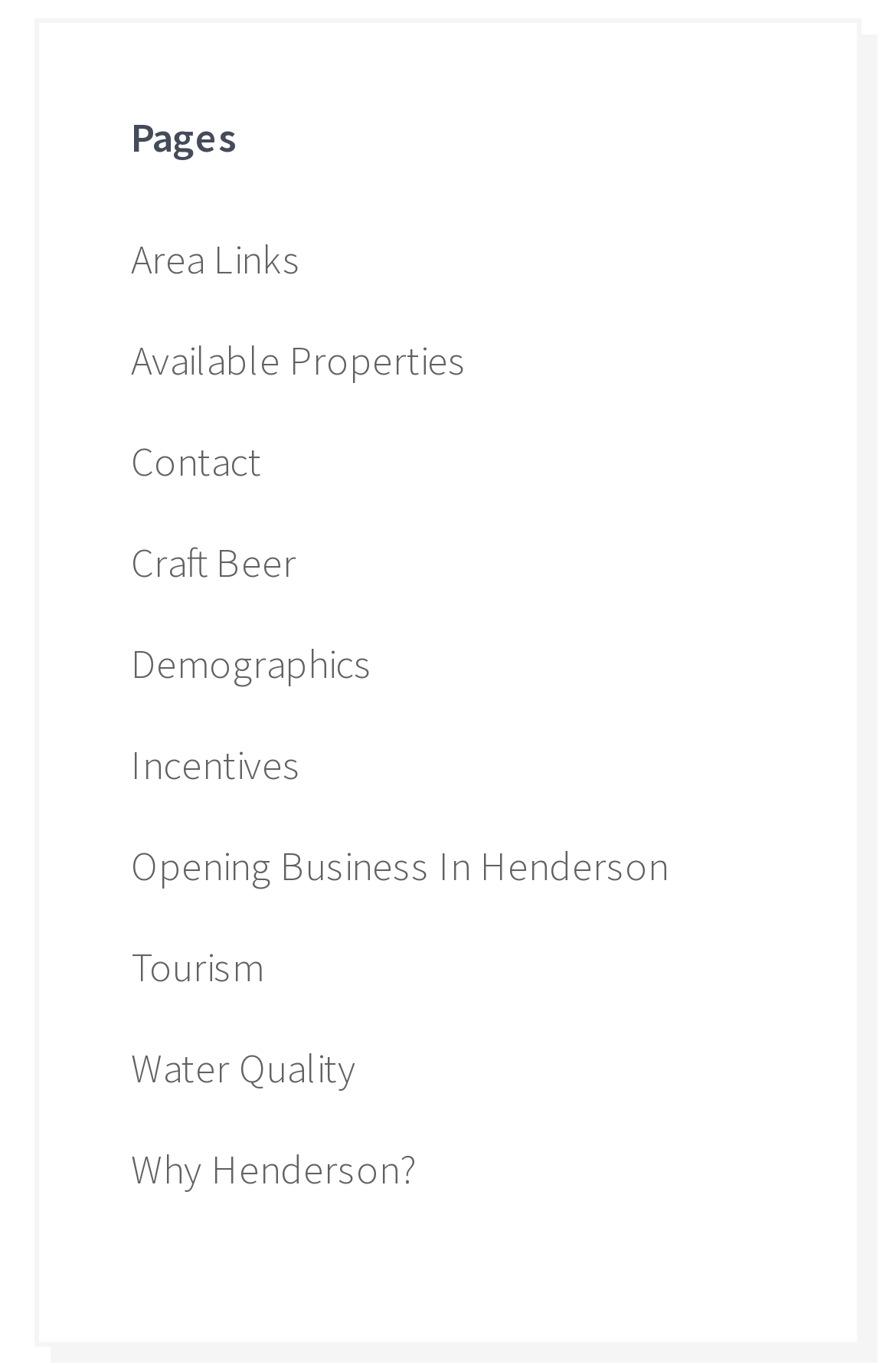Please find the bounding box for the UI component described as follows: "Opening Business In Henderson".

[0.146, 0.617, 0.746, 0.654]